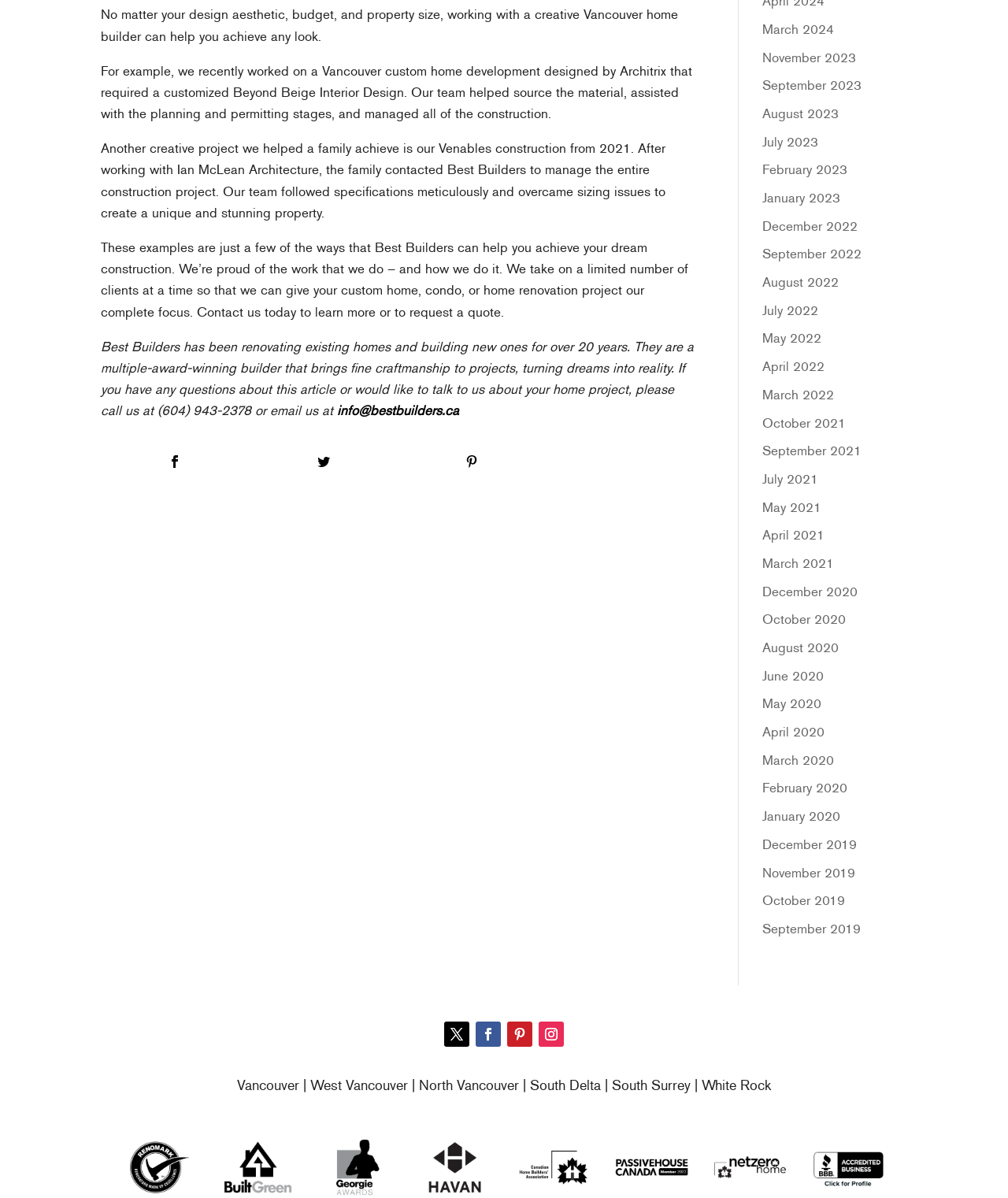Determine the bounding box coordinates of the clickable element to achieve the following action: 'Visit our Facebook page'. Provide the coordinates as four float values between 0 and 1, formatted as [left, top, right, bottom].

[0.1, 0.372, 0.247, 0.413]